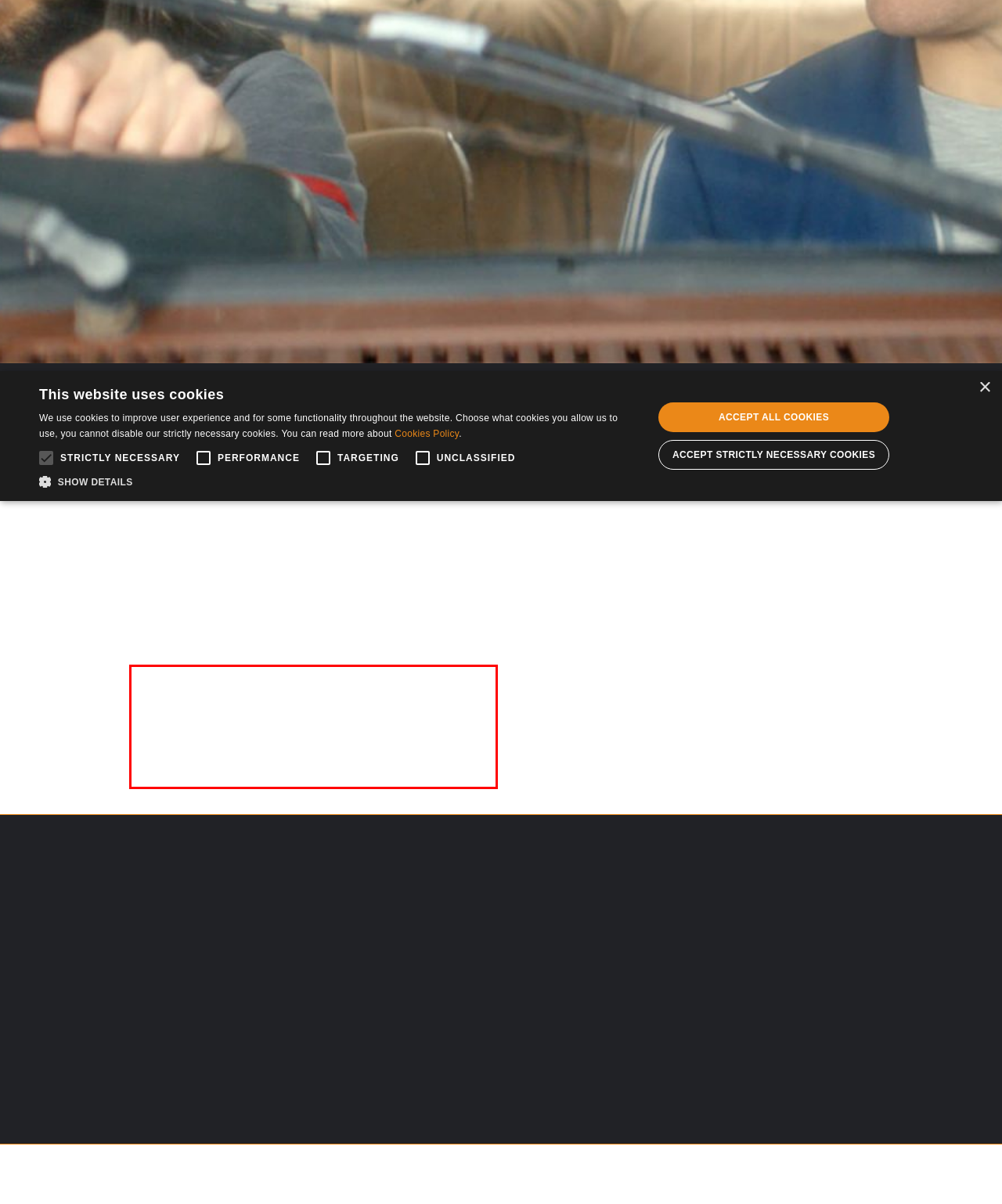You have a screenshot of a webpage with a UI element highlighted by a red bounding box. Use OCR to obtain the text within this highlighted area.

Over the course of the three short episodes, we see Roger and Roger head to the studio to record effects for a remastered horror movie, try and capture the sound of a depressed crow, and in the final episode, Roger H goes on a date, leaving Roger M at home with Pippa.